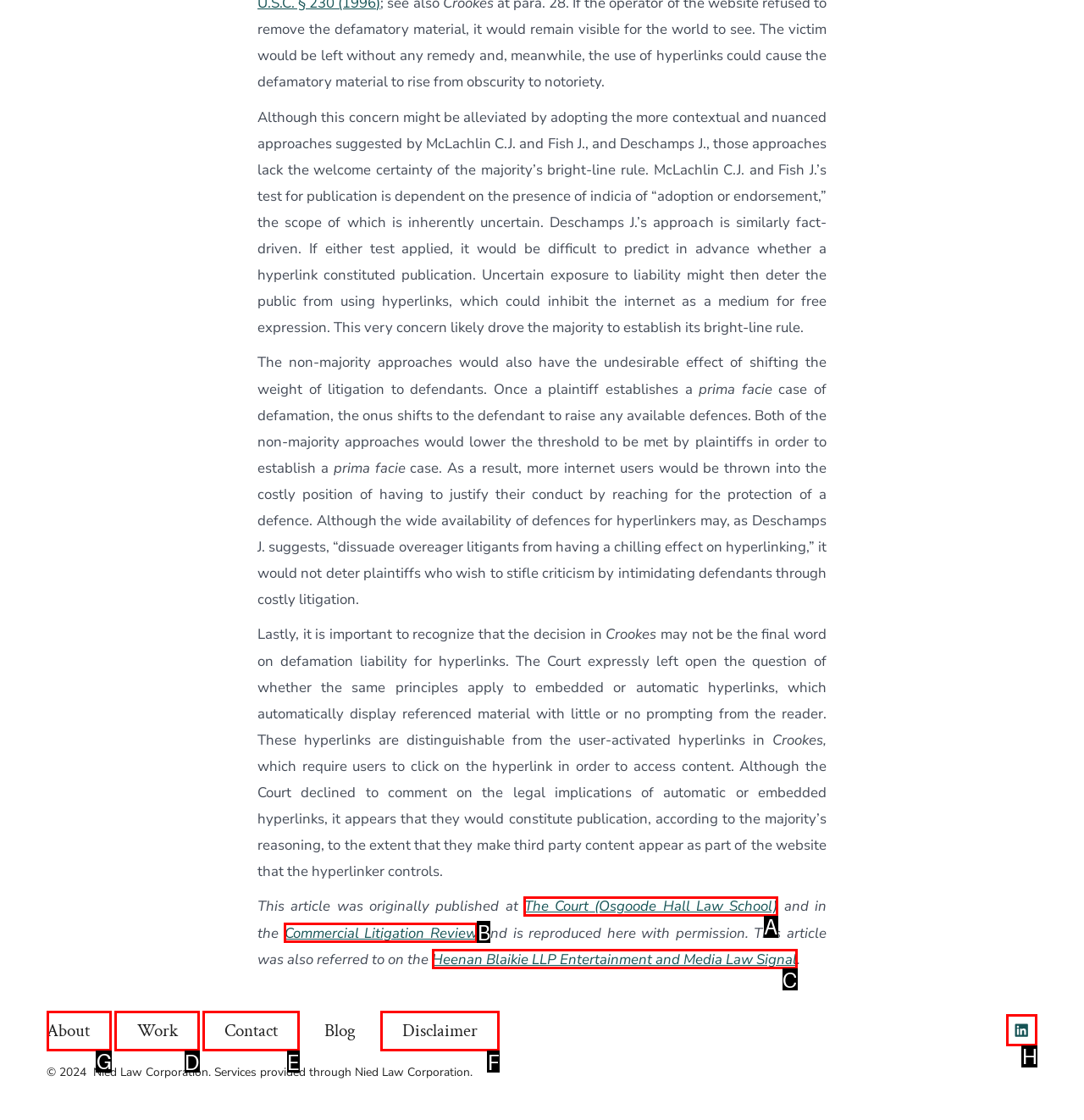Tell me which one HTML element I should click to complete the following task: Click the About link in the footer menu Answer with the option's letter from the given choices directly.

G